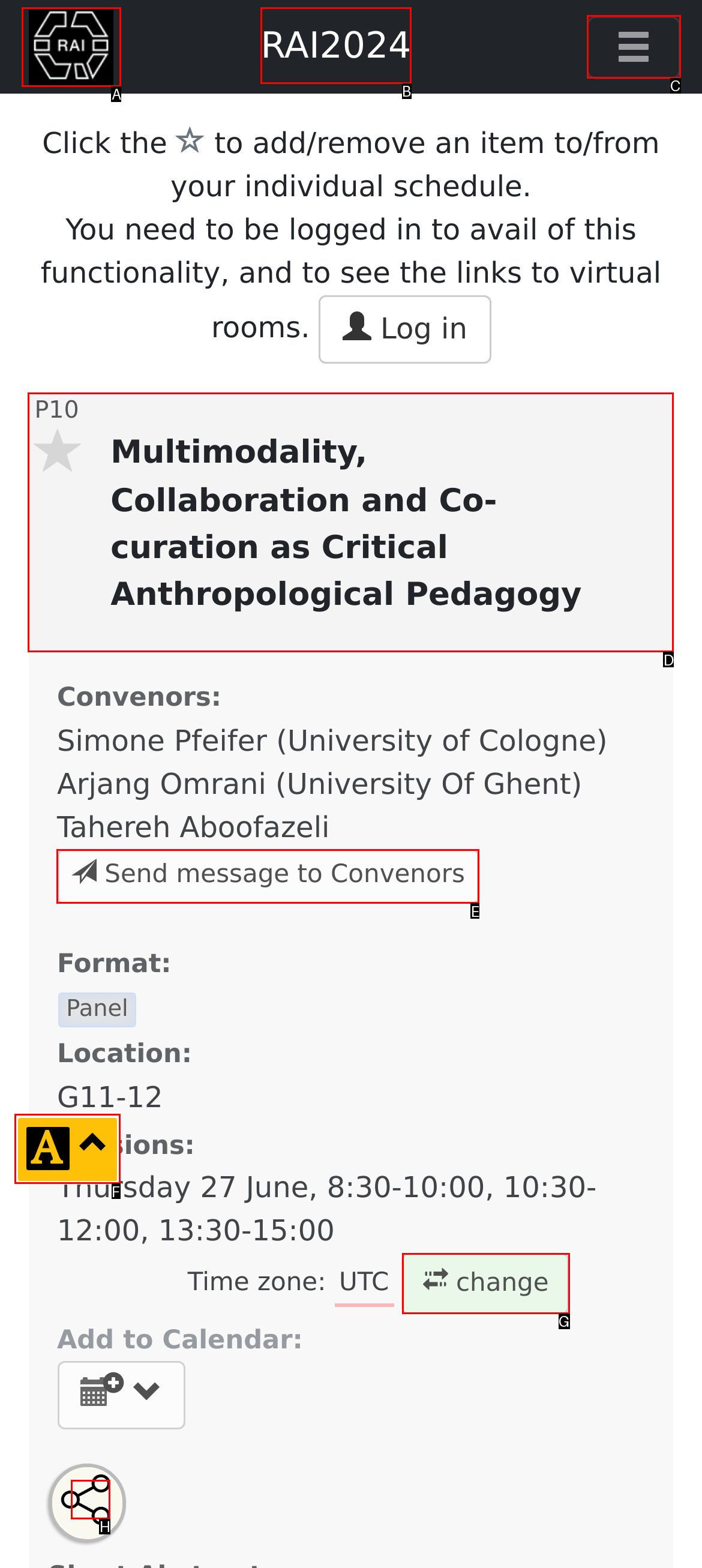Which HTML element matches the description: Send message to Convenors the best? Answer directly with the letter of the chosen option.

E